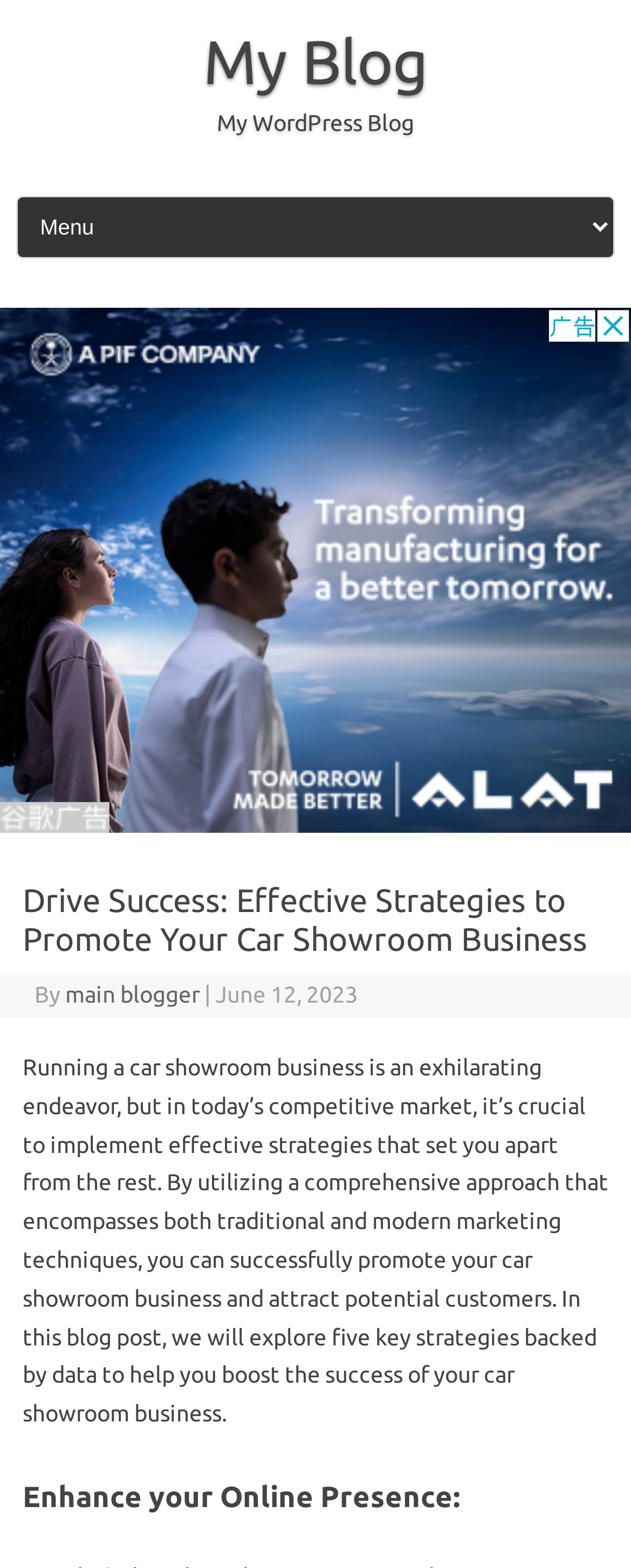What is the purpose of the strategies mentioned in this blog post?
Provide a well-explained and detailed answer to the question.

According to the introductory paragraph, the purpose of the strategies mentioned in this blog post is to 'successfully promote your car showroom business and attract potential customers'.